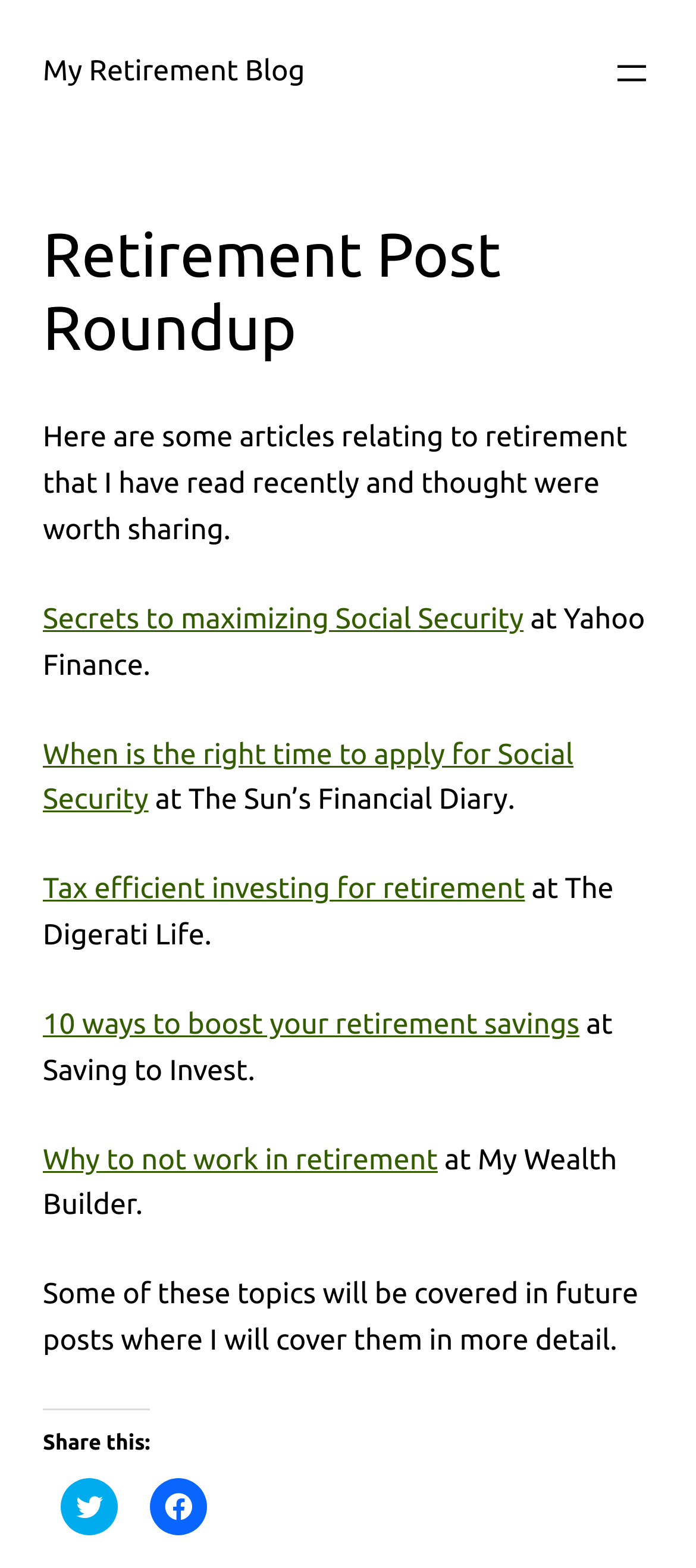How many articles are shared on this webpage?
Refer to the image and provide a concise answer in one word or phrase.

6